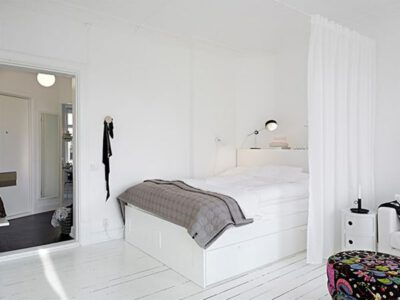Using the image as a reference, answer the following question in as much detail as possible:
Is the bed located in a corner of the room?

The caption describes the bed as occupying the 'central area' of the room, which suggests that it is not placed in a corner. Instead, it is positioned in a way that allows for easy access and creates a sense of openness.